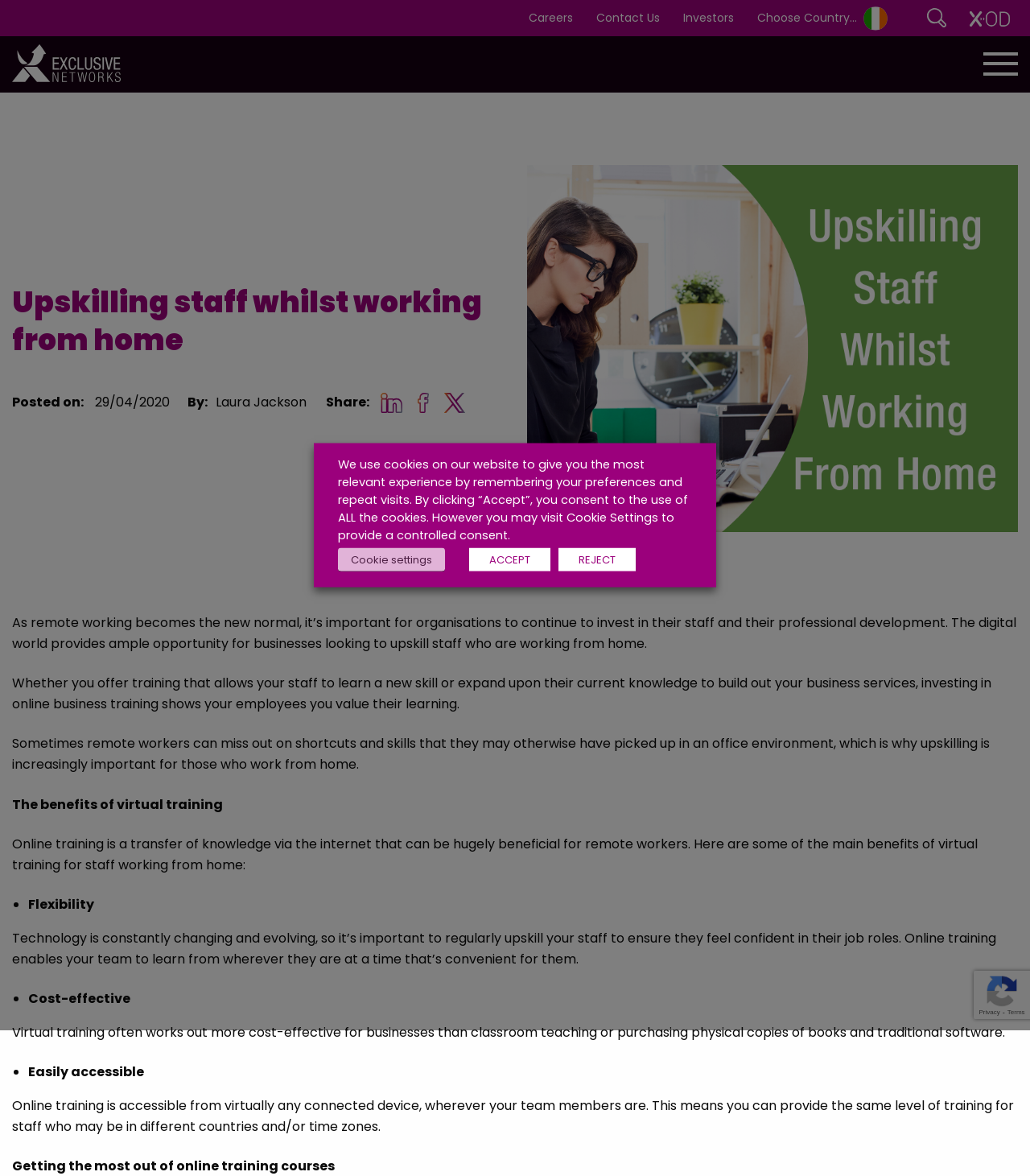Locate the bounding box coordinates of the area to click to fulfill this instruction: "Contact Us". The bounding box should be presented as four float numbers between 0 and 1, in the order [left, top, right, bottom].

[0.579, 0.008, 0.641, 0.022]